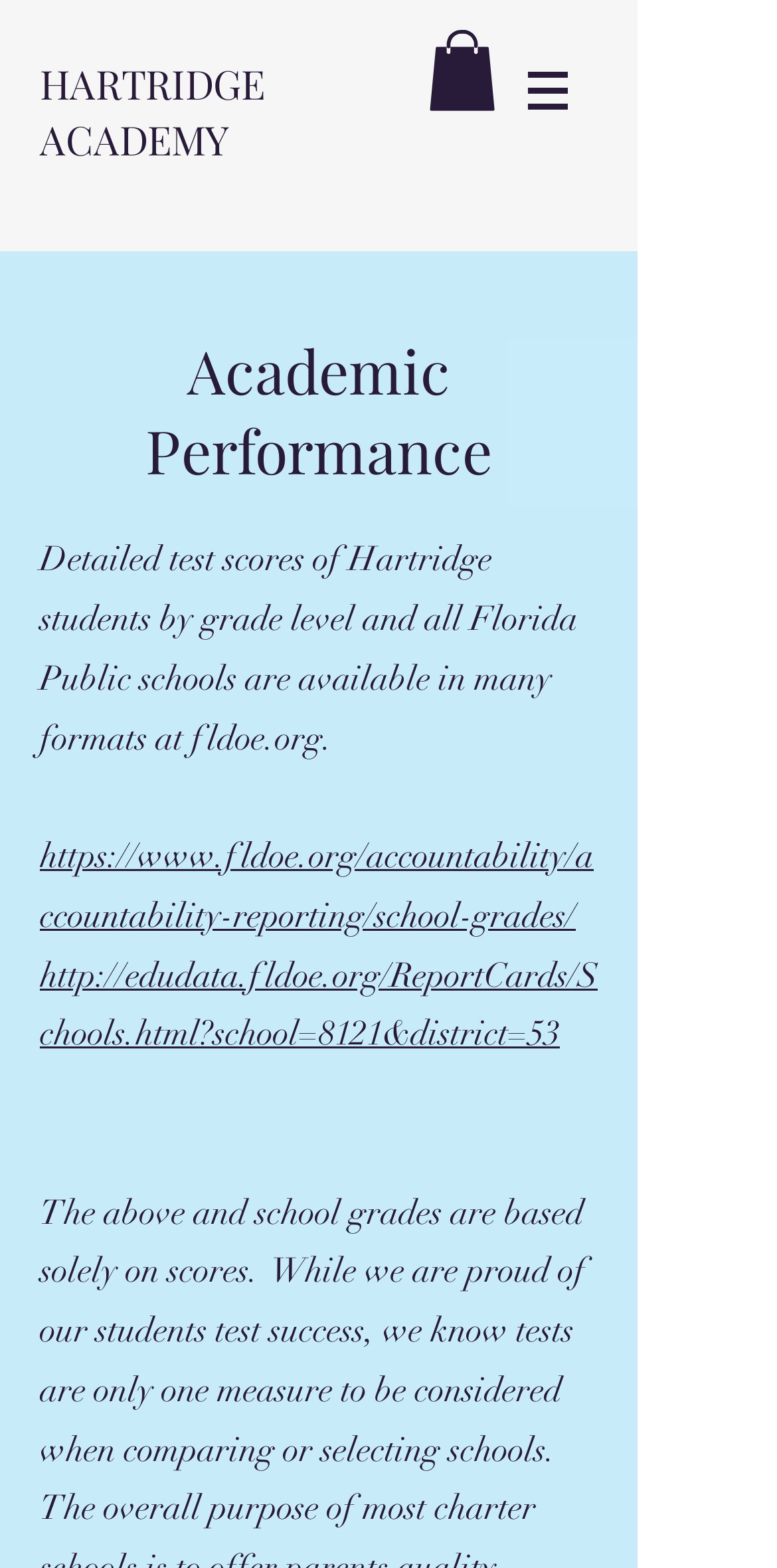Extract the bounding box coordinates for the described element: "http://edudata.fldoe.org/ReportCards/Schools.html?school=8121&district=53". The coordinates should be represented as four float numbers between 0 and 1: [left, top, right, bottom].

[0.051, 0.608, 0.769, 0.673]